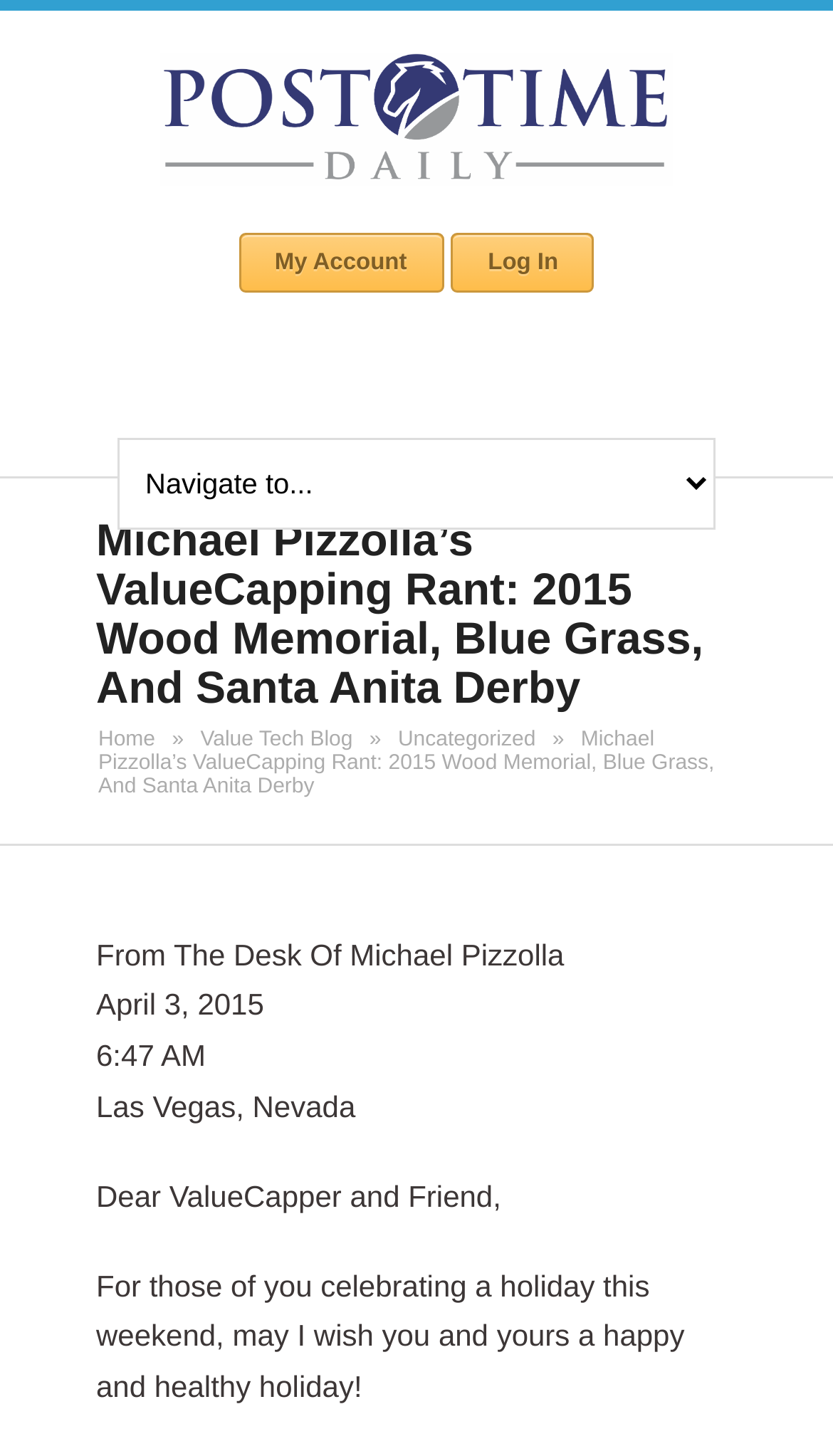What is the greeting given by the author?
Using the image as a reference, answer the question in detail.

I found the answer by looking at the greeting given by the author in the post, which is 'happy and healthy holiday'.